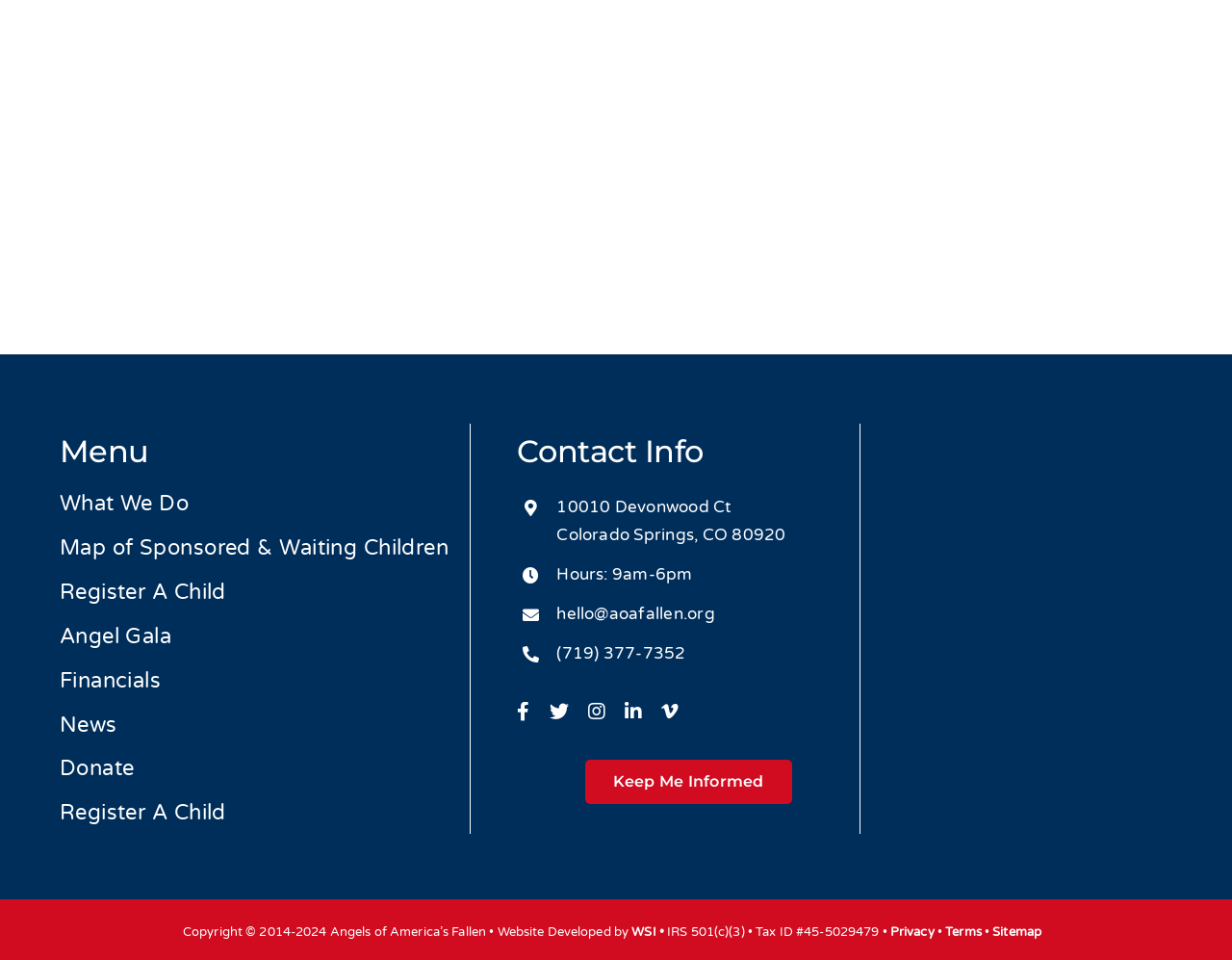What are the social media platforms linked?
Using the information from the image, answer the question thoroughly.

I found the social media links by looking at the bottom of the page, where there are icons for facebook, twitter, instagram, linkedin, and vimeo, which are all clickable links.